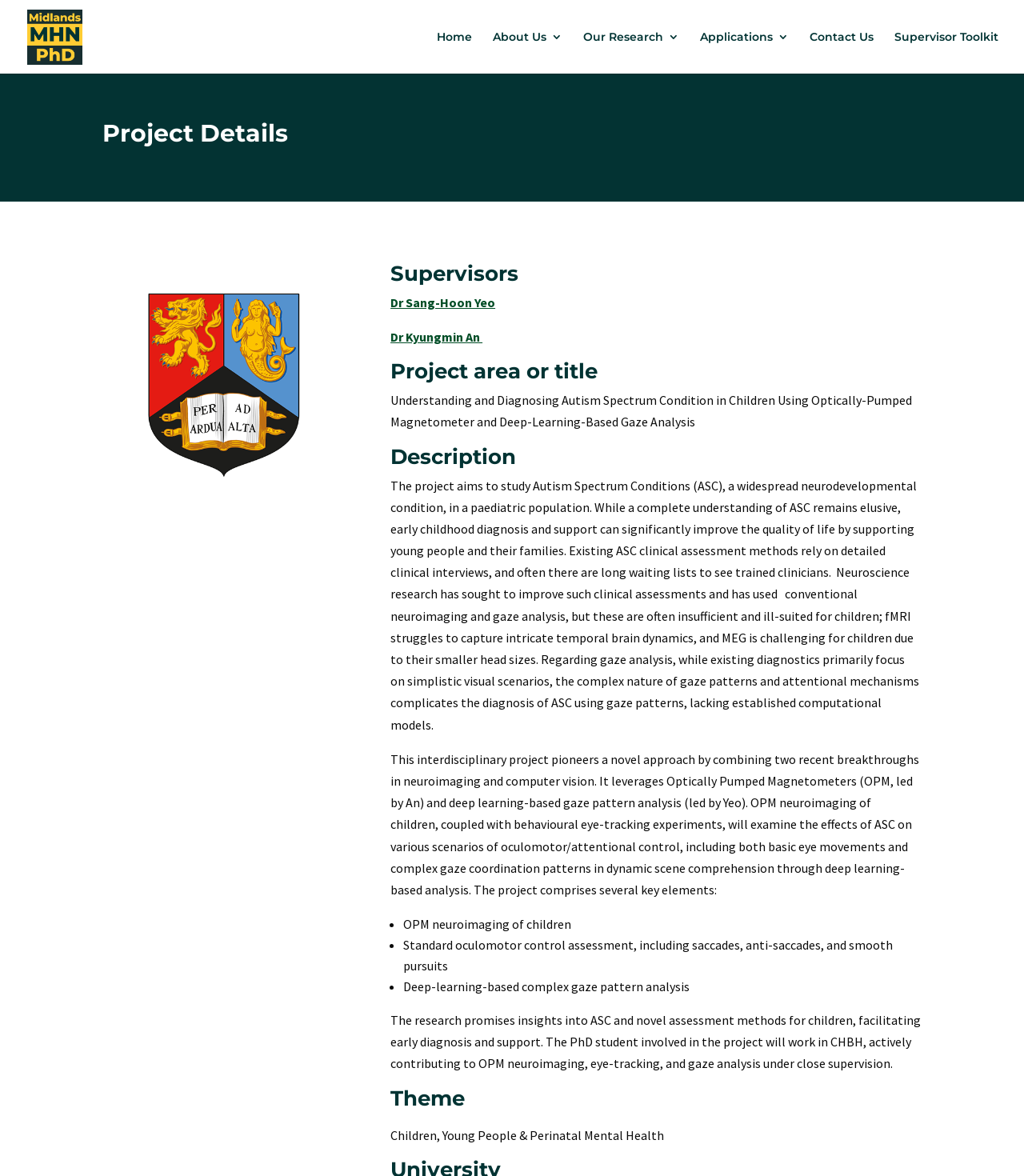Given the element description Home, specify the bounding box coordinates of the corresponding UI element in the format (top-left x, top-left y, bottom-right x, bottom-right y). All values must be between 0 and 1.

[0.427, 0.027, 0.461, 0.063]